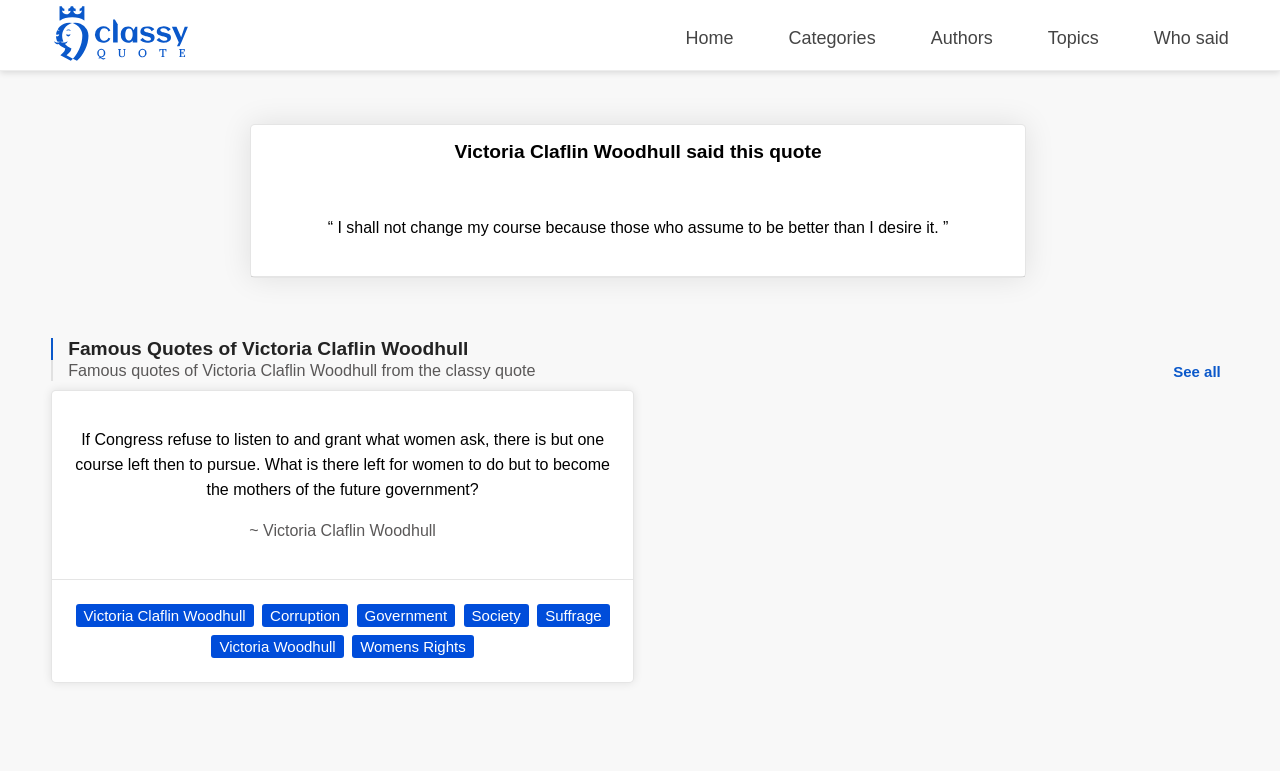Given the webpage screenshot, identify the bounding box of the UI element that matches this description: "search engine optimization services".

None